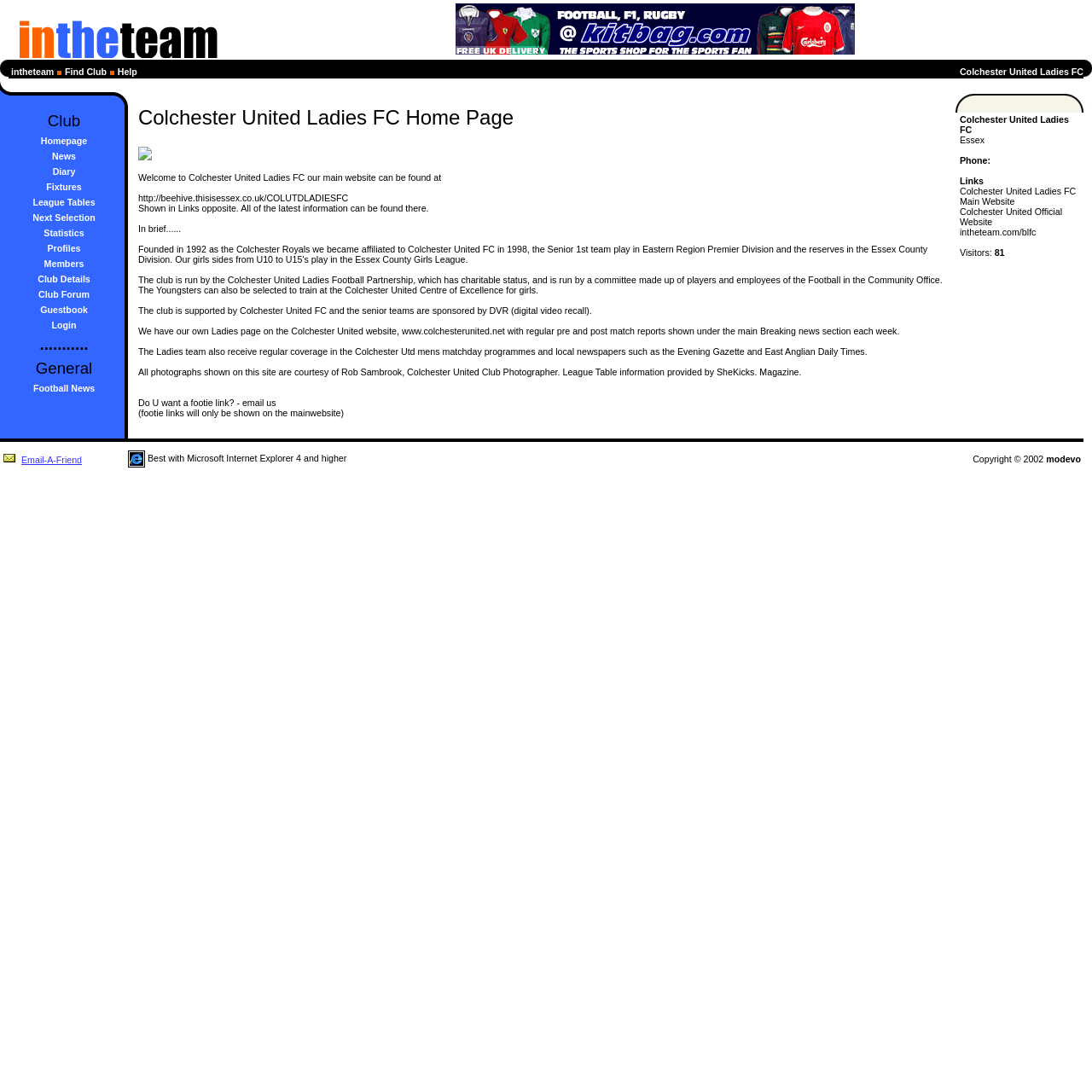Find the bounding box coordinates of the clickable region needed to perform the following instruction: "View the 'News' page". The coordinates should be provided as four float numbers between 0 and 1, i.e., [left, top, right, bottom].

[0.048, 0.138, 0.069, 0.148]